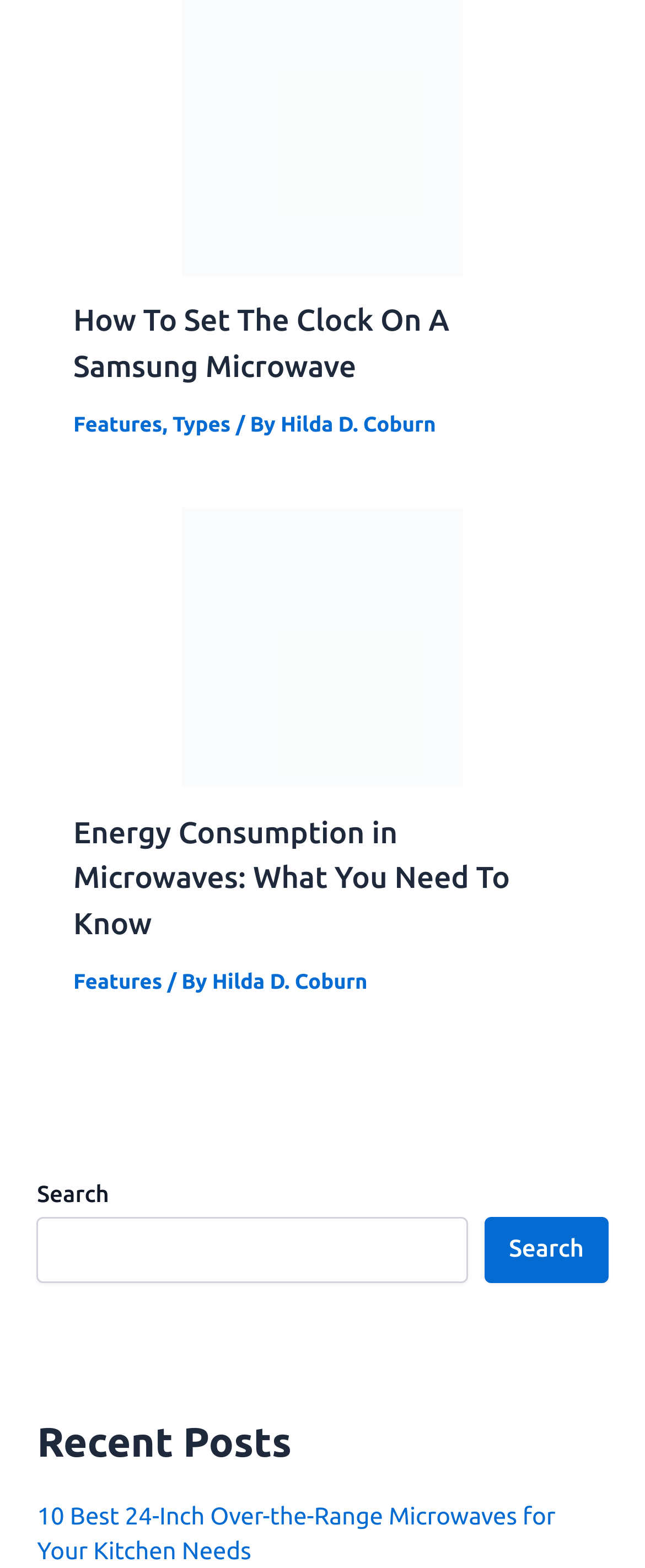Locate the bounding box coordinates of the element I should click to achieve the following instruction: "View recent posts".

[0.058, 0.903, 0.942, 0.937]